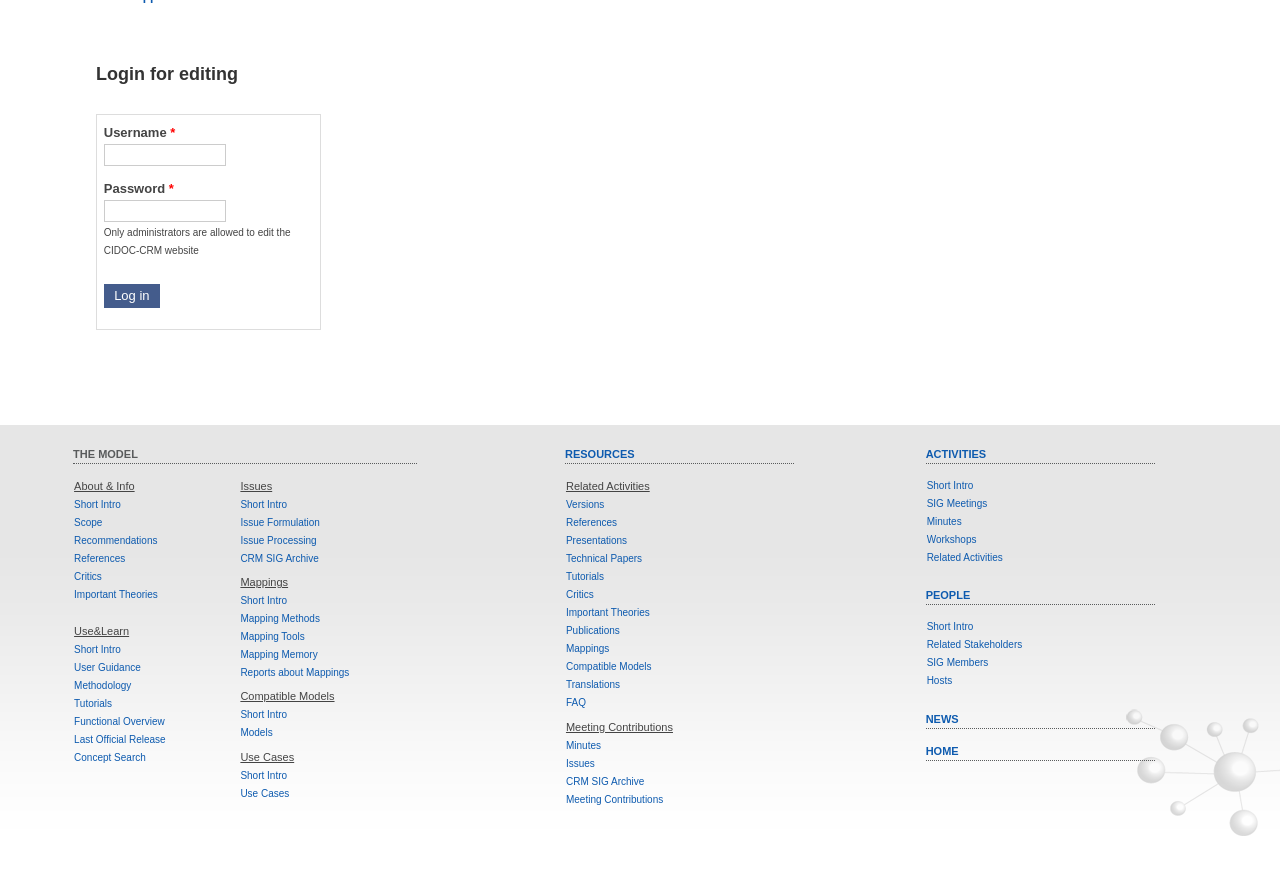Please predict the bounding box coordinates of the element's region where a click is necessary to complete the following instruction: "Enter username". The coordinates should be represented by four float numbers between 0 and 1, i.e., [left, top, right, bottom].

[0.081, 0.164, 0.176, 0.19]